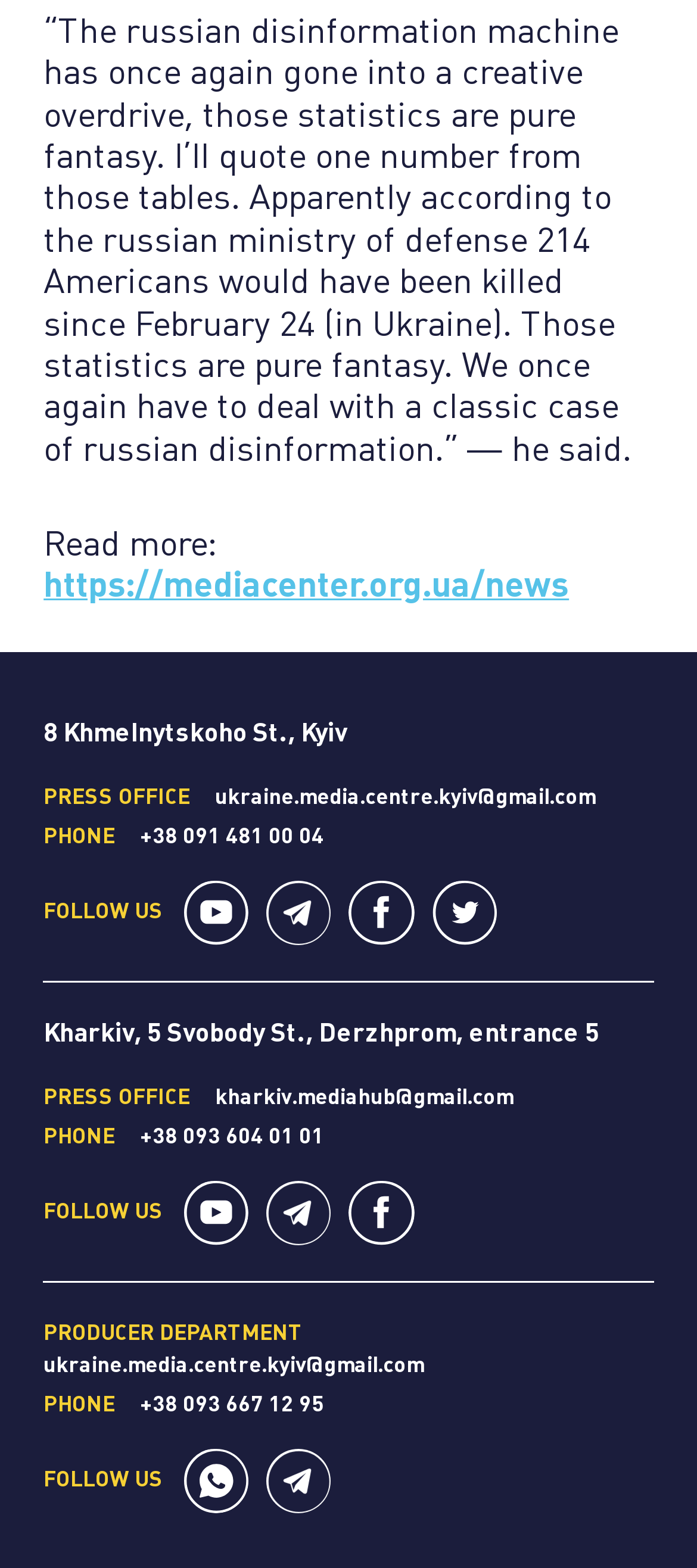Please find the bounding box coordinates of the element that needs to be clicked to perform the following instruction: "Read more about the russian disinformation machine". The bounding box coordinates should be four float numbers between 0 and 1, represented as [left, top, right, bottom].

[0.063, 0.337, 0.311, 0.358]